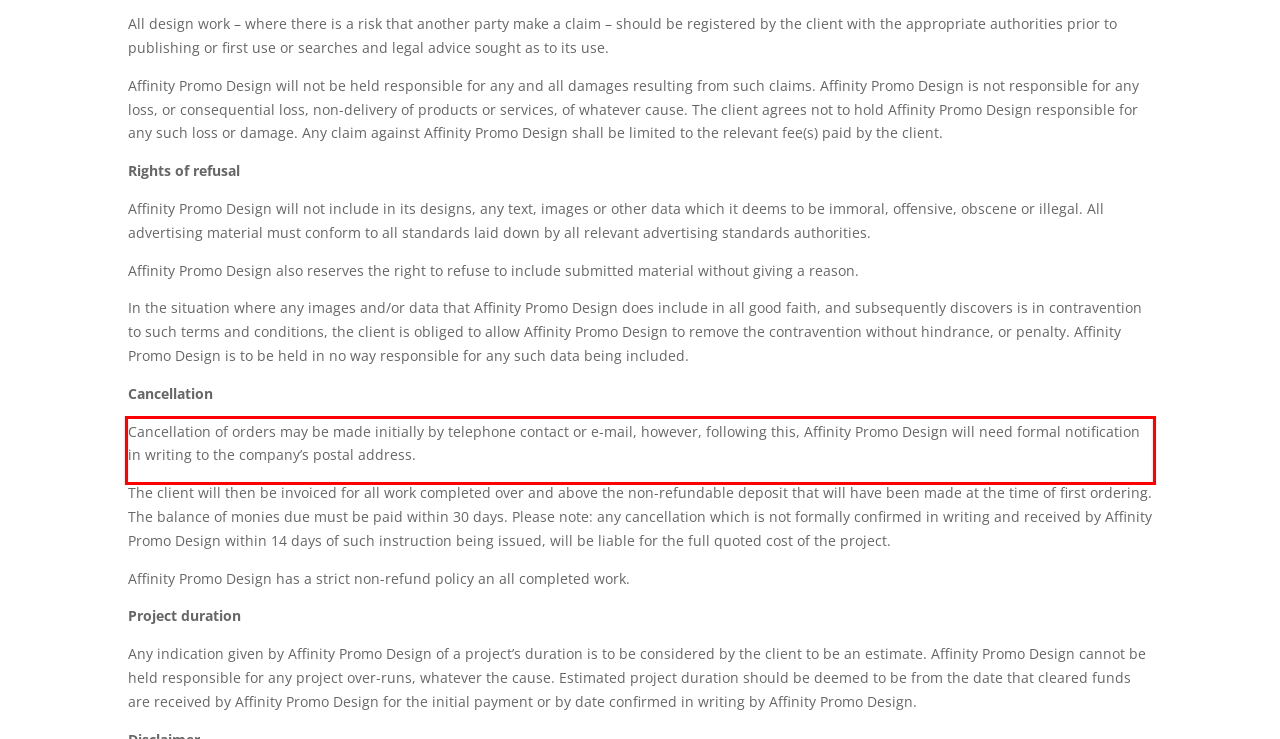You are provided with a screenshot of a webpage featuring a red rectangle bounding box. Extract the text content within this red bounding box using OCR.

Cancellation of orders may be made initially by telephone contact or e-mail, however, following this, Affinity Promo Design will need formal notification in writing to the company’s postal address.